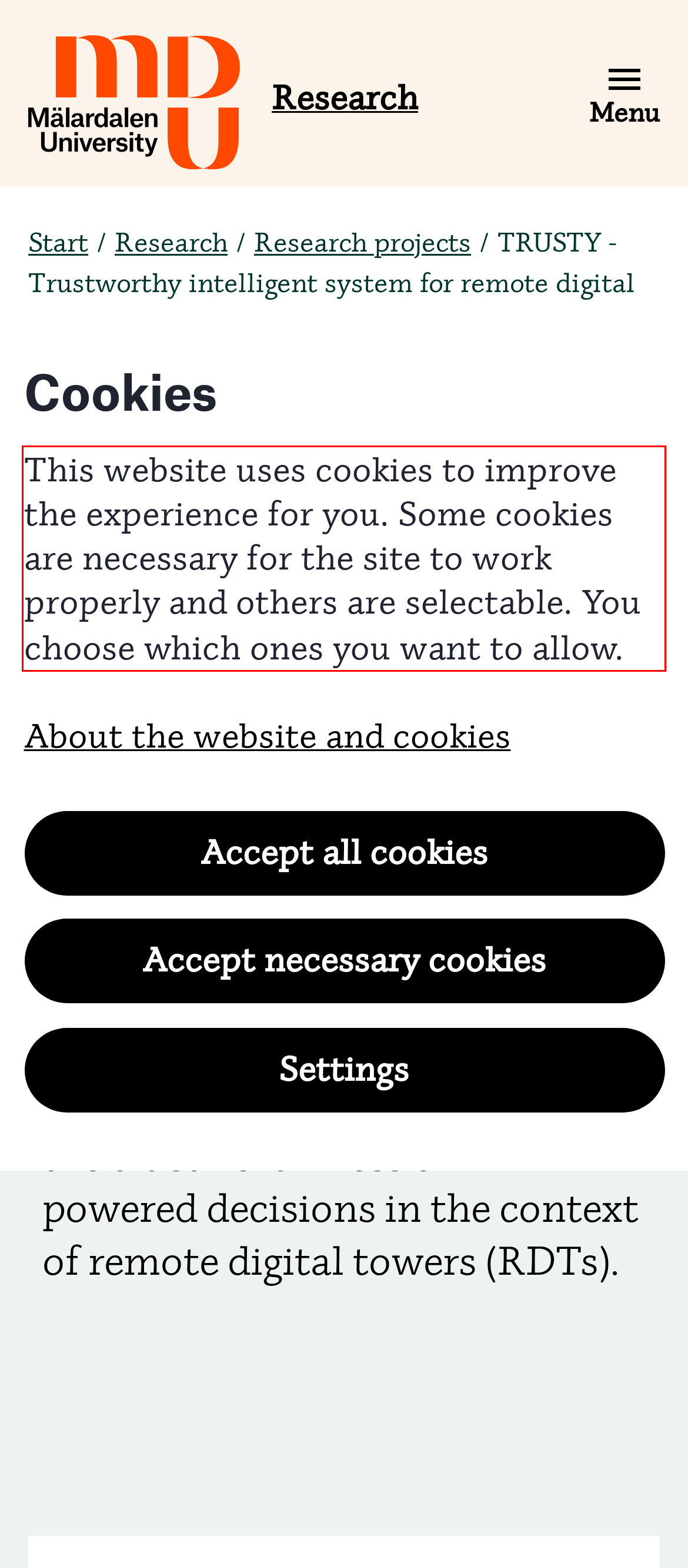Analyze the webpage screenshot and use OCR to recognize the text content in the red bounding box.

This website uses cookies to improve the experience for you. Some cookies are necessary for the site to work properly and others are selectable. You choose which ones you want to allow.